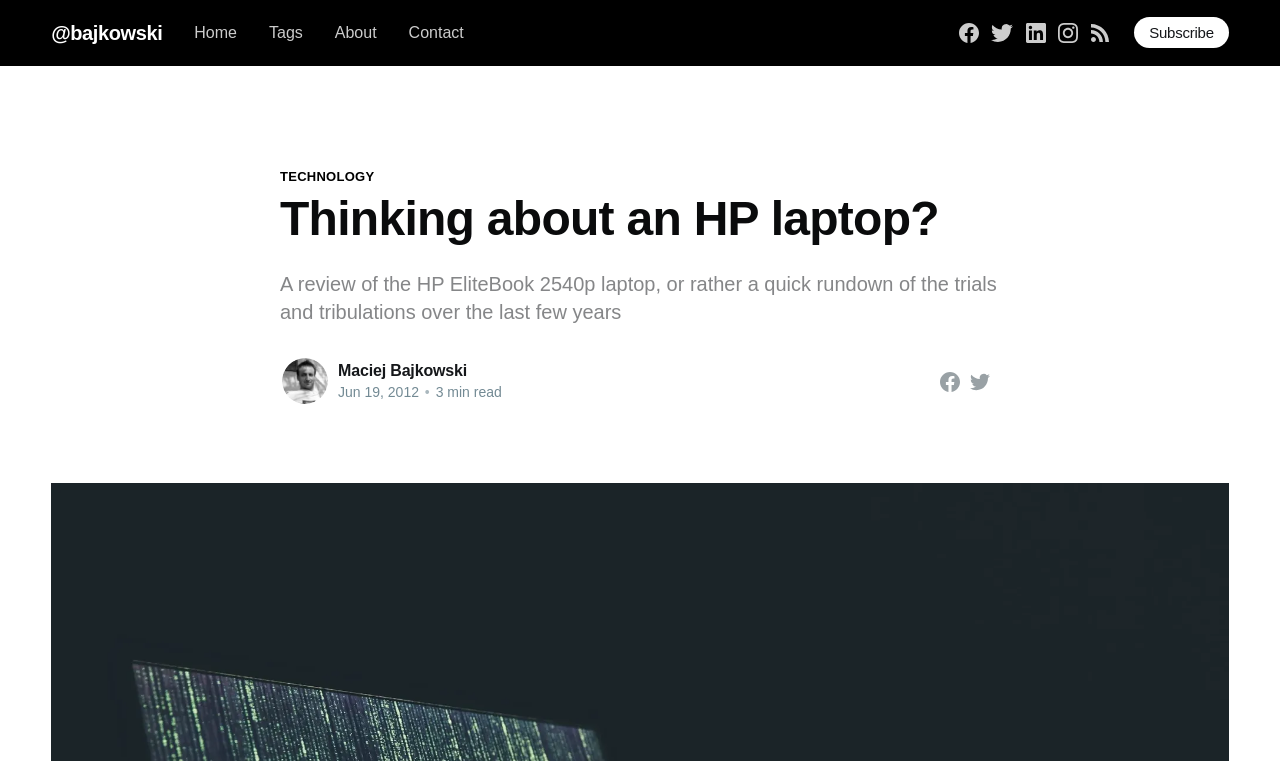Provide a short, one-word or phrase answer to the question below:
What is the author's name?

Maciej Bajkowski